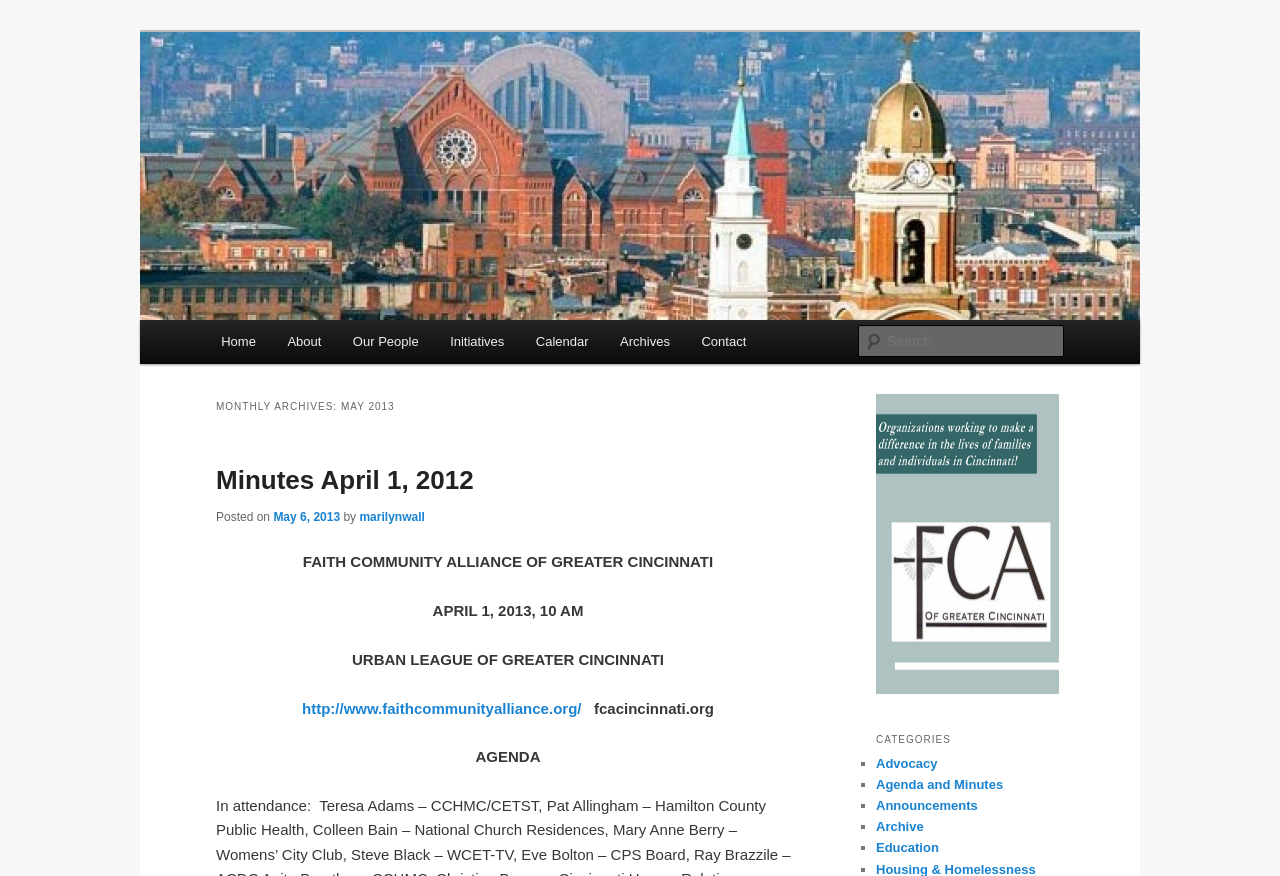Identify and extract the main heading from the webpage.

Faith Community Alliance of Greater Cincinnati